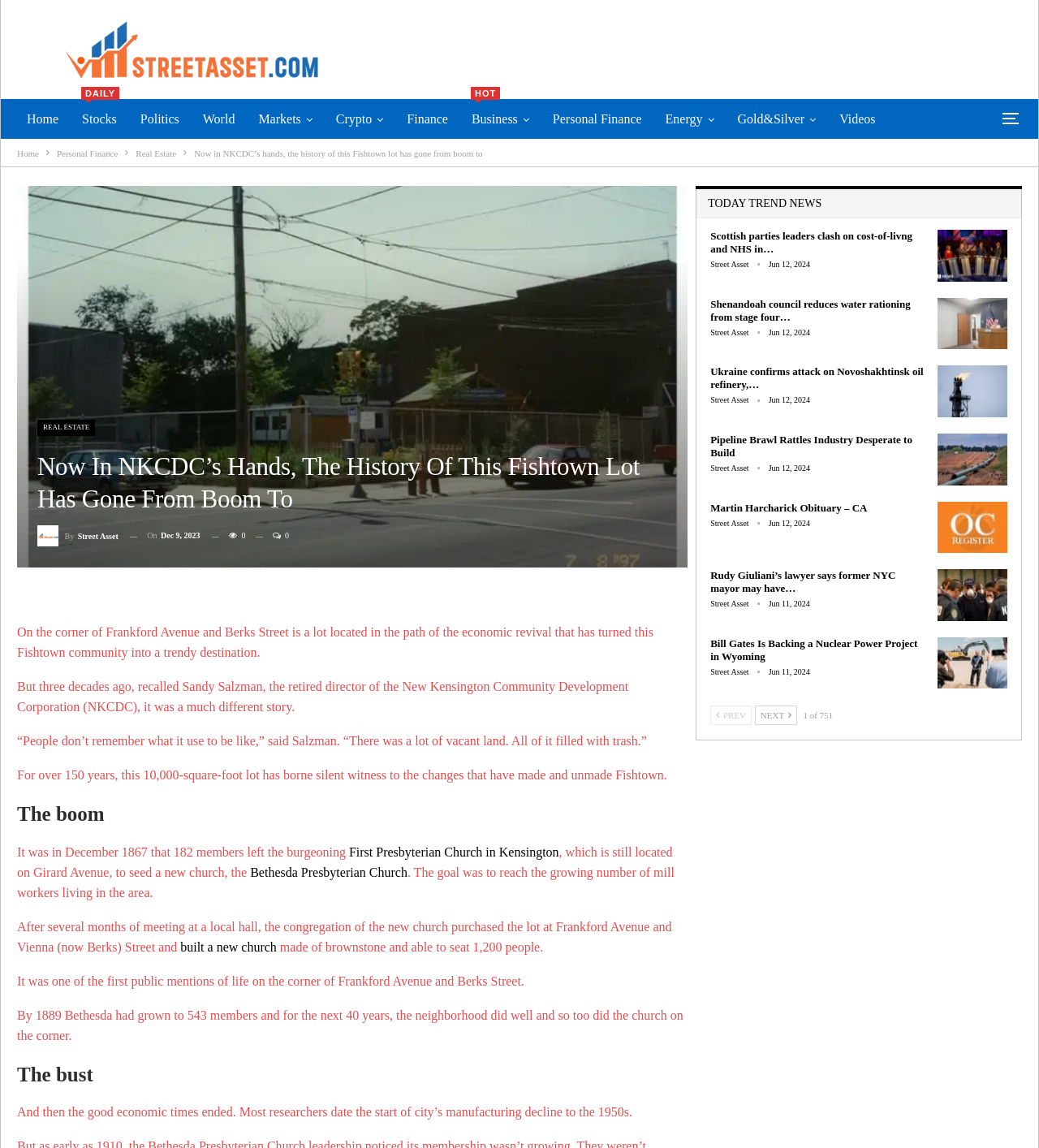Provide the bounding box coordinates for the area that should be clicked to complete the instruction: "View 'REAL ESTATE' page".

[0.036, 0.366, 0.092, 0.38]